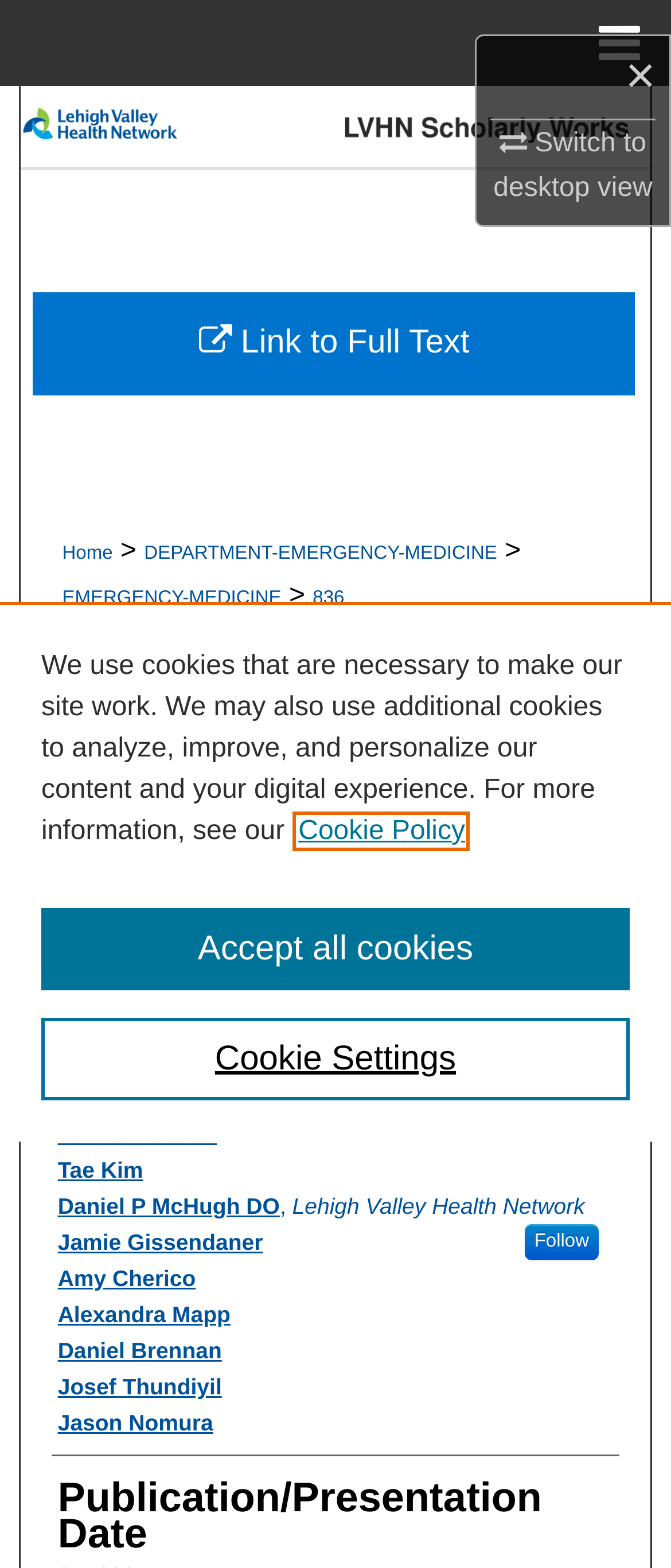Please mark the bounding box coordinates of the area that should be clicked to carry out the instruction: "Switch to desktop view".

[0.735, 0.078, 0.972, 0.13]